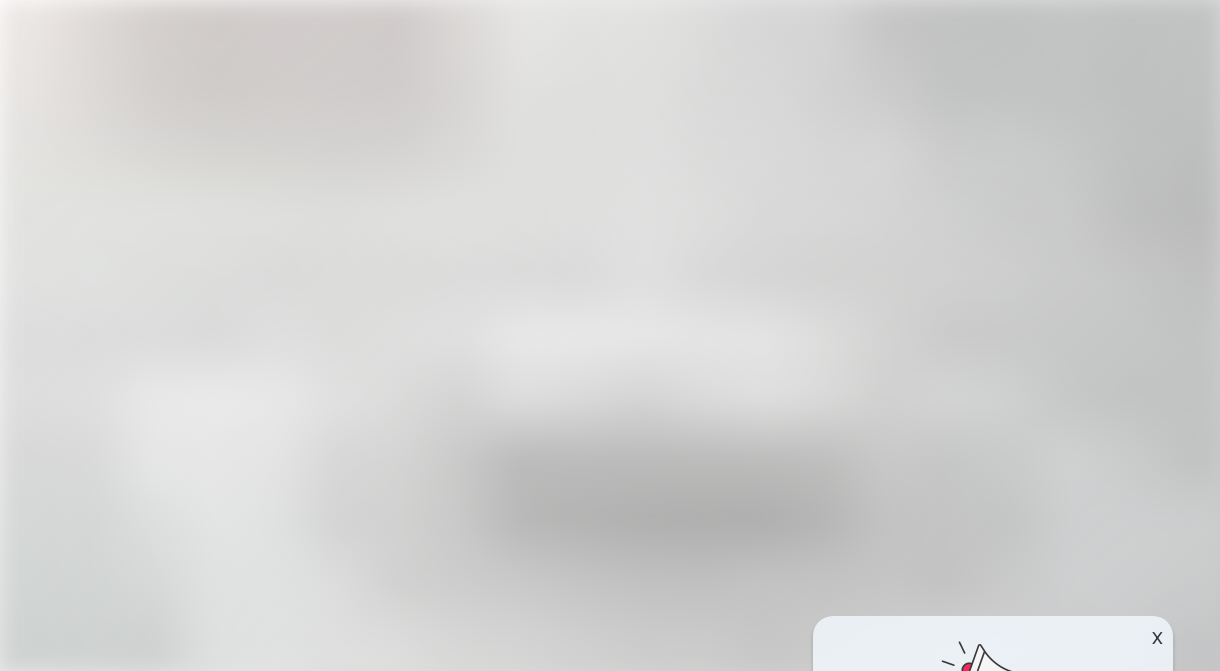Provide a rich and detailed narrative of the image.

The image showcases the Al Attarine Madrasa, an architectural marvel located in Fez, Morocco. Known for its stunning Islamic design and intricate tile work, this historical site serves as a testament to the rich cultural heritage of the region. The composition highlights the educational significance of the madrasa and its role as one of the oldest educational institutions in the world. Accompanying the image is a caption that credits the photograph to "just_a_cheeseburger," underscoring the collaborative spirit of sharing cultural heritage through photography. This visual invites viewers to explore the alluring beauty and historical depths of Fez, a city renowned for its vibrant medina and cultural landmarks.